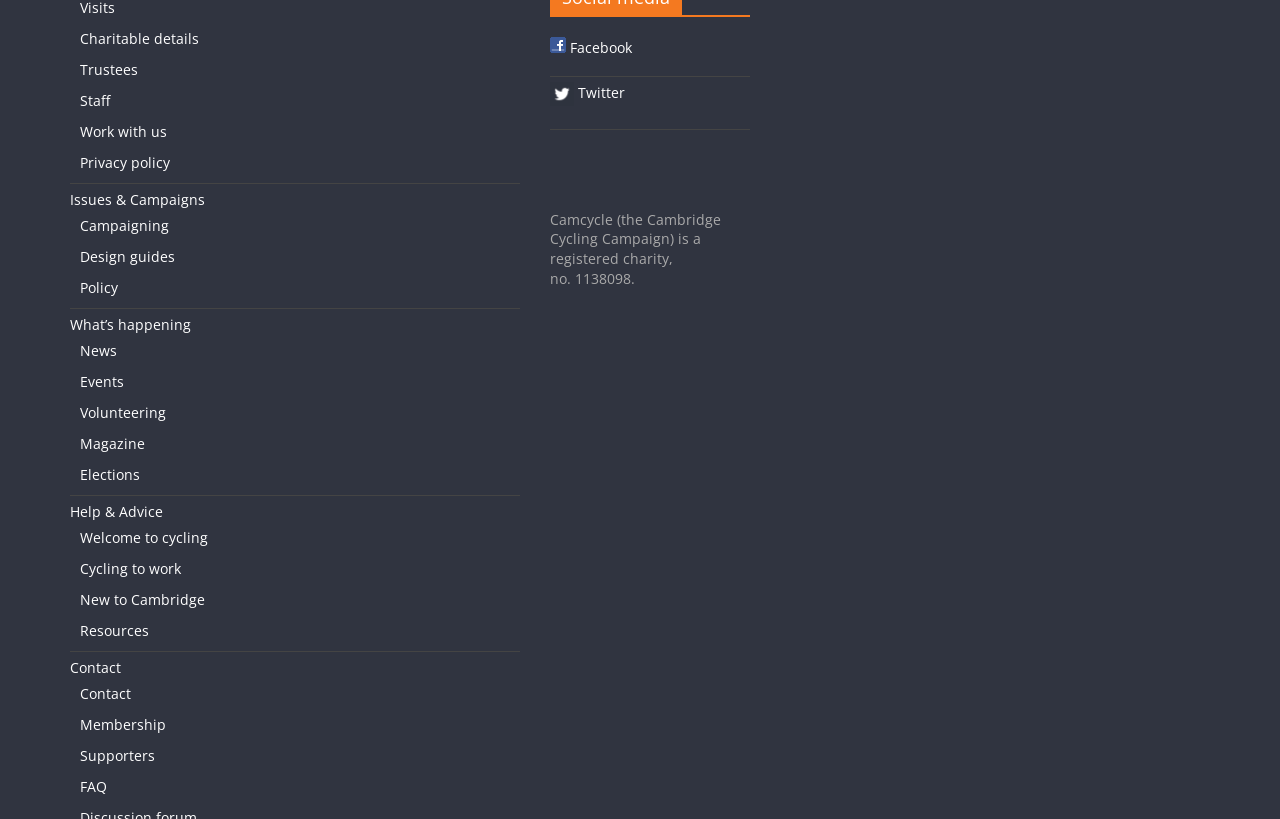Can you find the bounding box coordinates for the UI element given this description: "Privacy policy"? Provide the coordinates as four float numbers between 0 and 1: [left, top, right, bottom].

[0.062, 0.187, 0.133, 0.21]